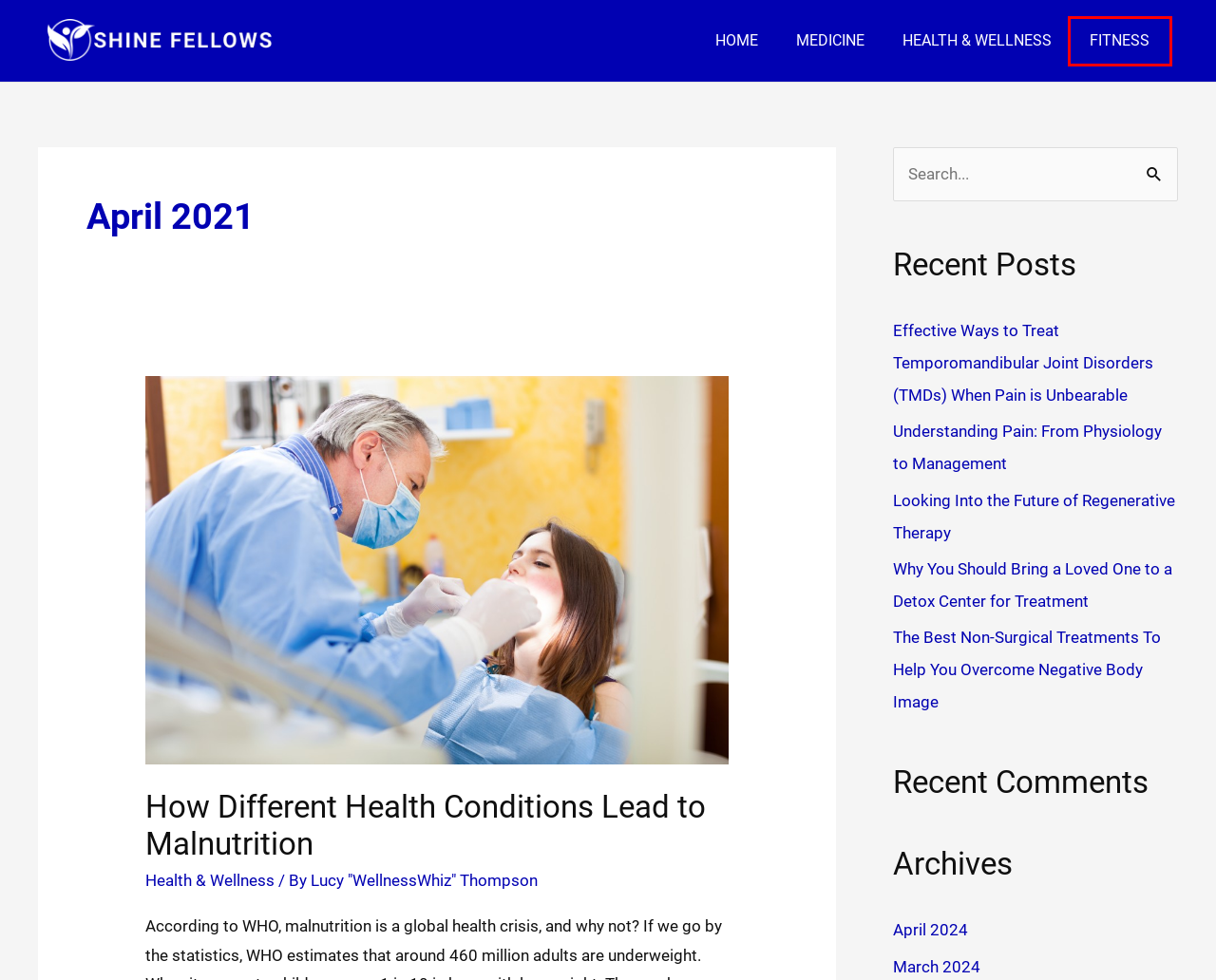Given a screenshot of a webpage with a red bounding box around an element, choose the most appropriate webpage description for the new page displayed after clicking the element within the bounding box. Here are the candidates:
A. February 2023 | Shine Fellows
B. What Health Problems Cause Malnutrition? | Shine Fellows
C. Health & Wellness Archives | Shine Fellows
D. April 2024 | Shine Fellows
E. Medicine Archives | Shine Fellows
F. Fitness Archives | Shine Fellows
G. The Journey Within | Shine Fellows
H. Overcoming Negative Body Image With Non-Surgical Treatments | Shine Fellows

F